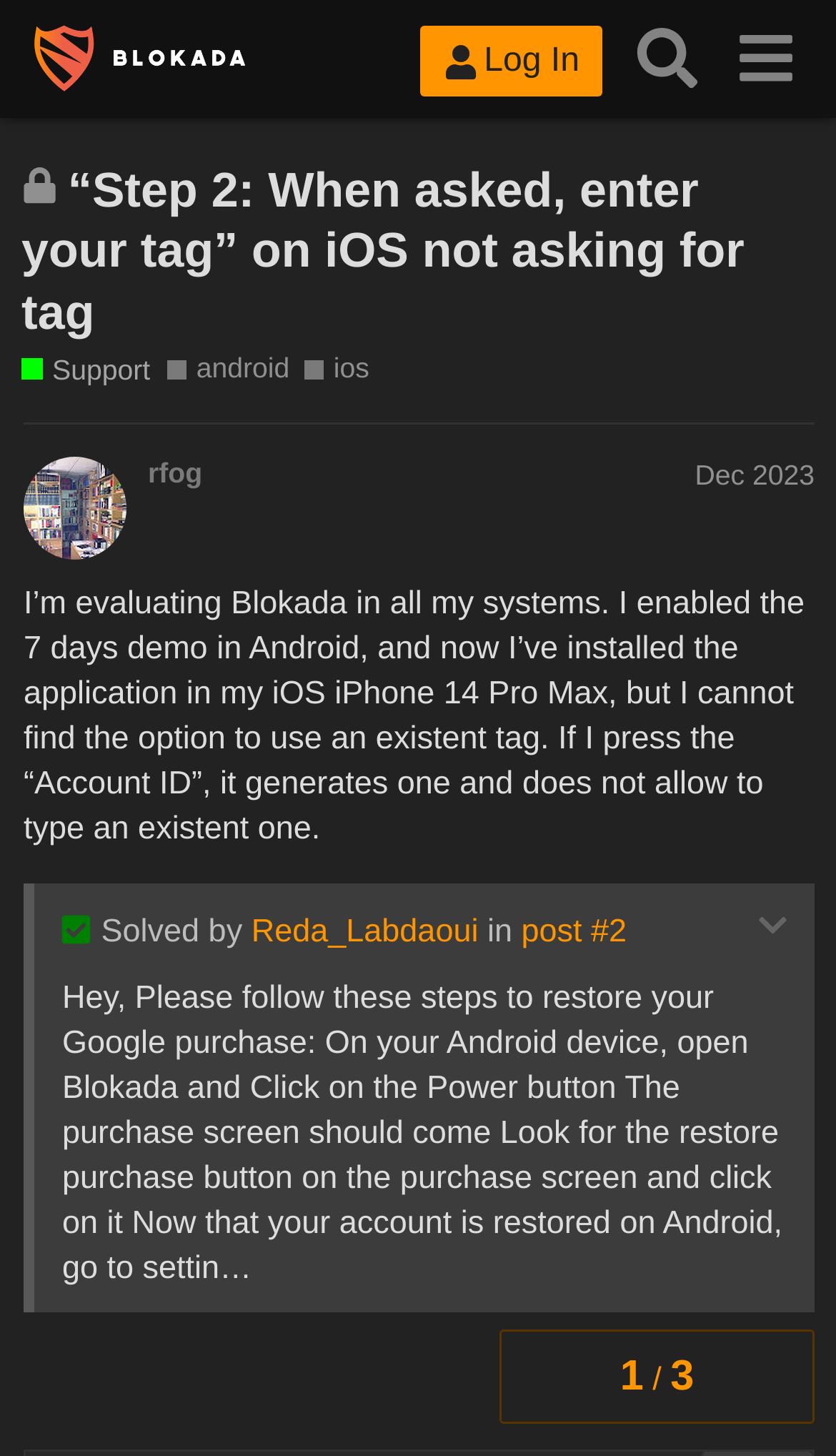Who solved this topic?
Please give a detailed answer to the question using the information shown in the image.

I found the solver of this topic by looking at the link element with the text 'Reda_Labdaoui' which is a child of the static text element with the text 'Solved'.